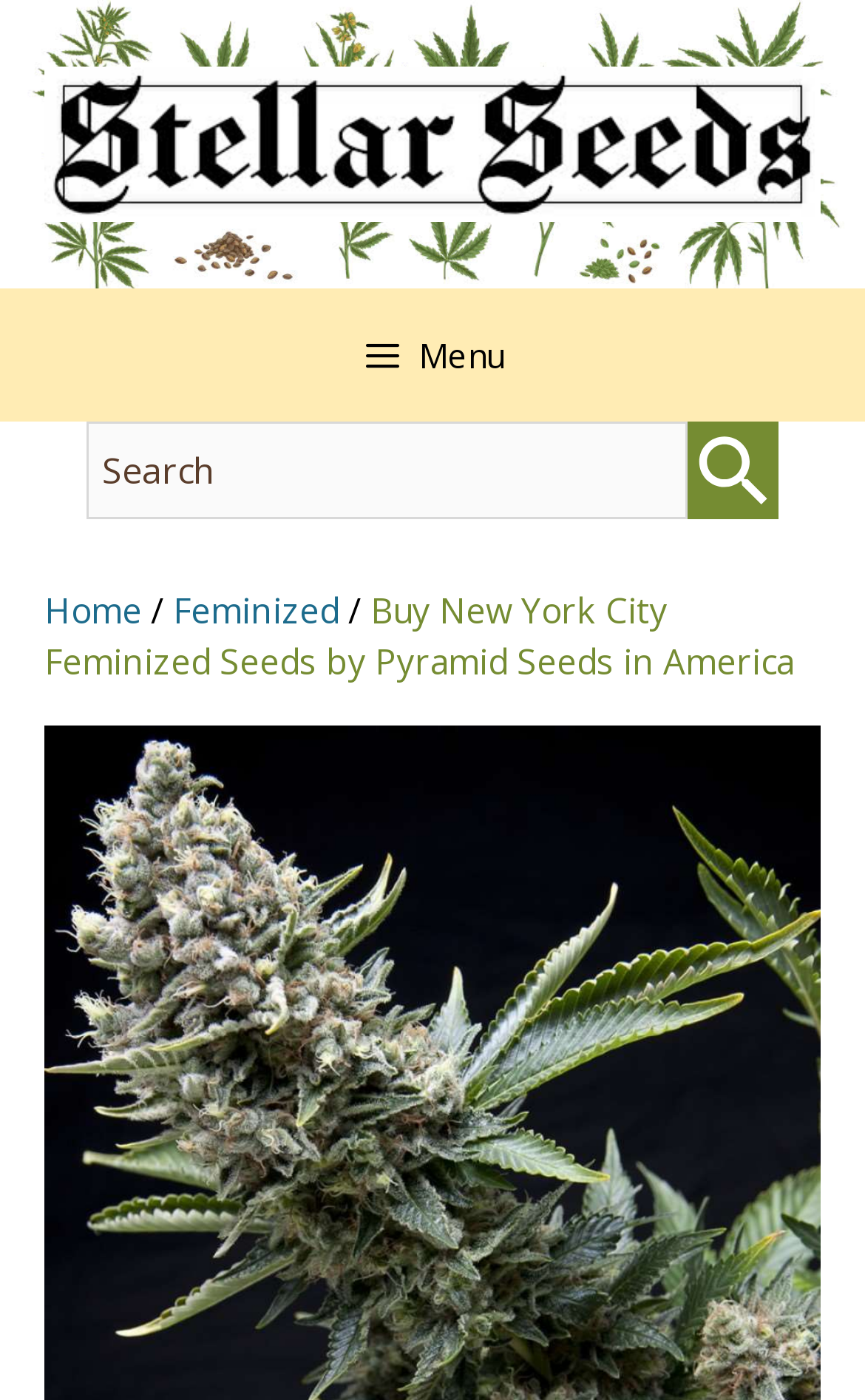What is the logo of the website?
Please provide a single word or phrase answer based on the image.

Stellar Seeds